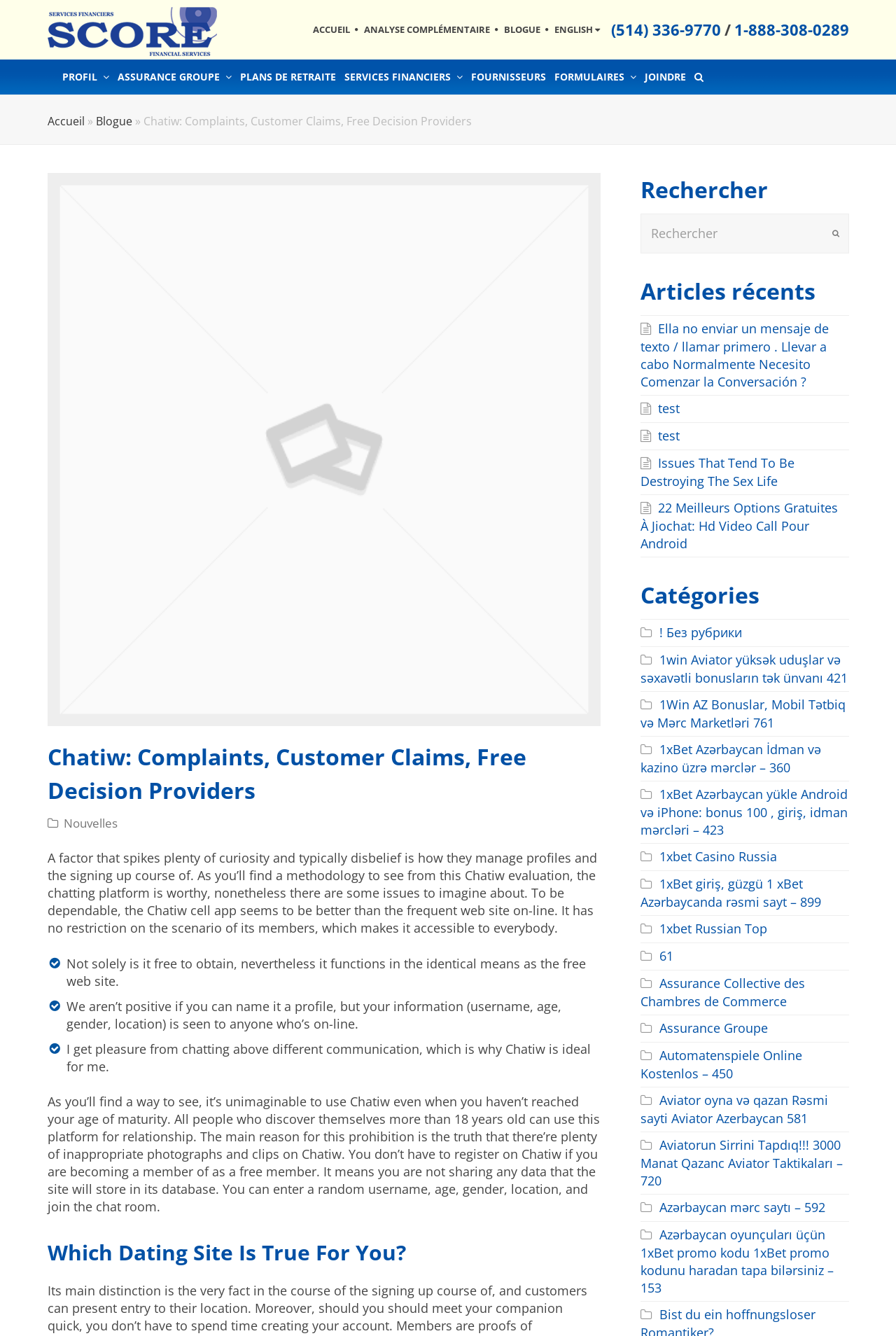Answer the question with a single word or phrase: 
Is registration required to use Chatiw?

No